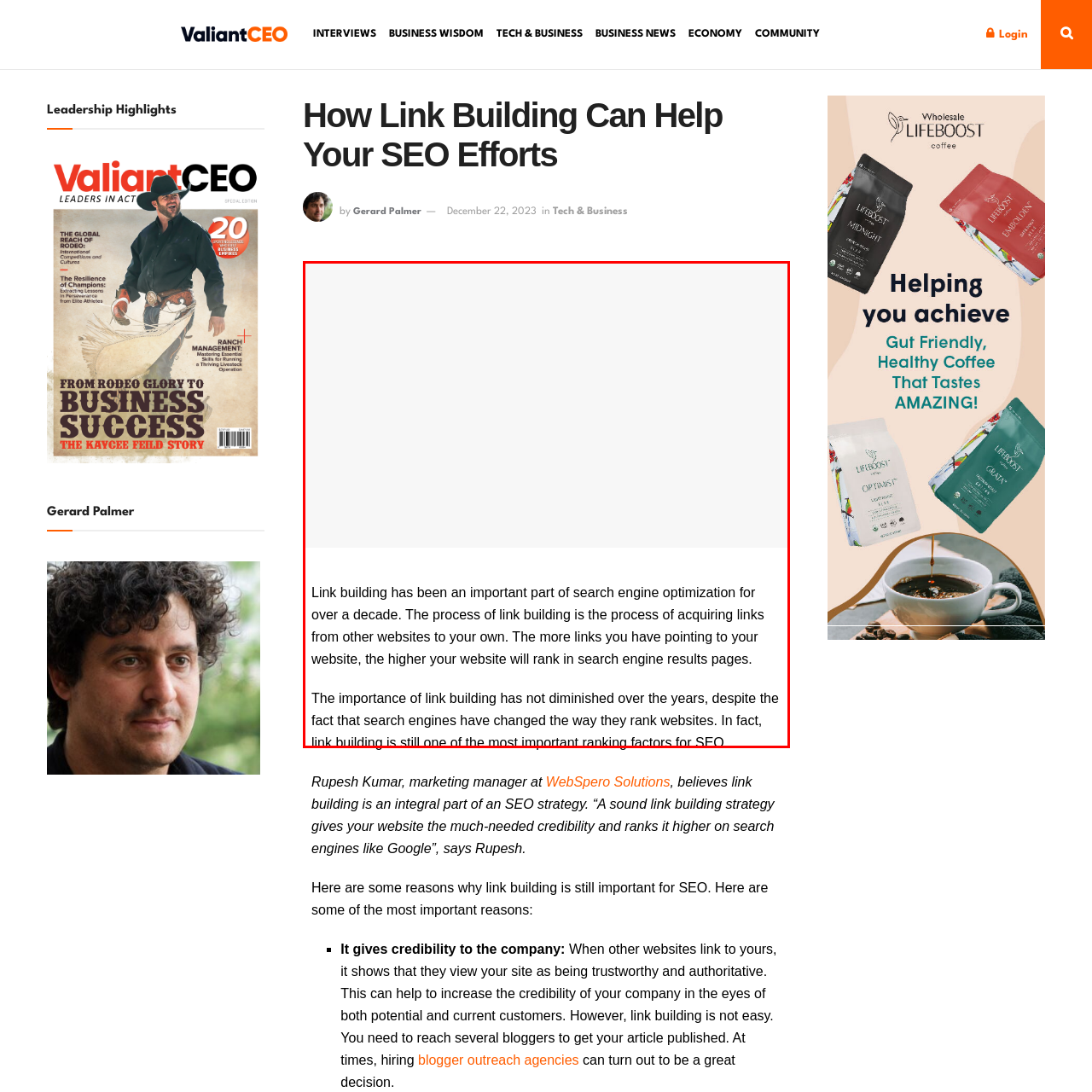Please analyze the elements within the red highlighted area in the image and provide a comprehensive answer to the following question: When was the article published?

The caption provides the publication date of the article, which is December 22, 2023, allowing us to answer this question accurately.